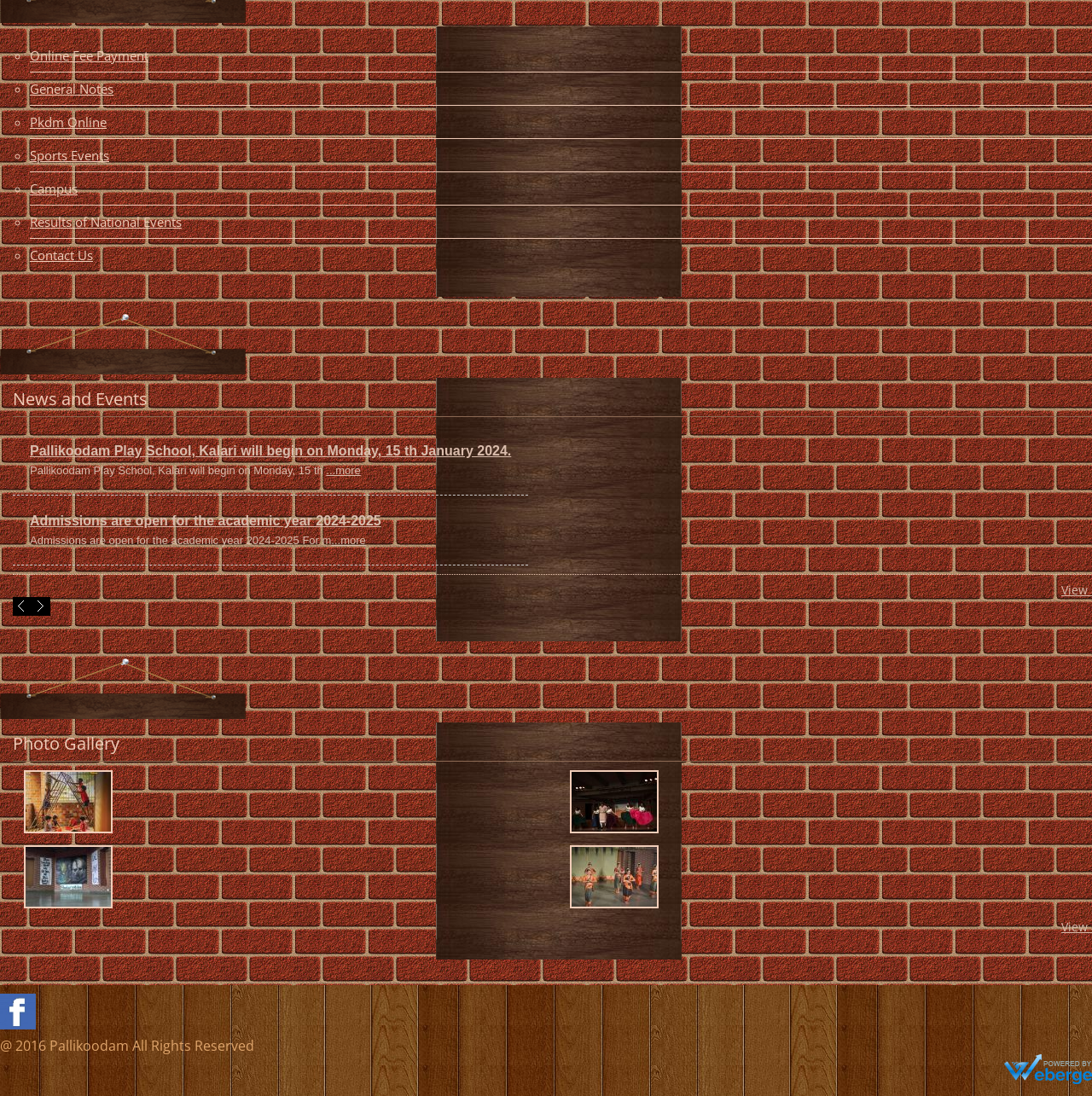Answer the question in one word or a short phrase:
What is the date of the investiture ceremony mentioned on the webpage?

16th January 2024